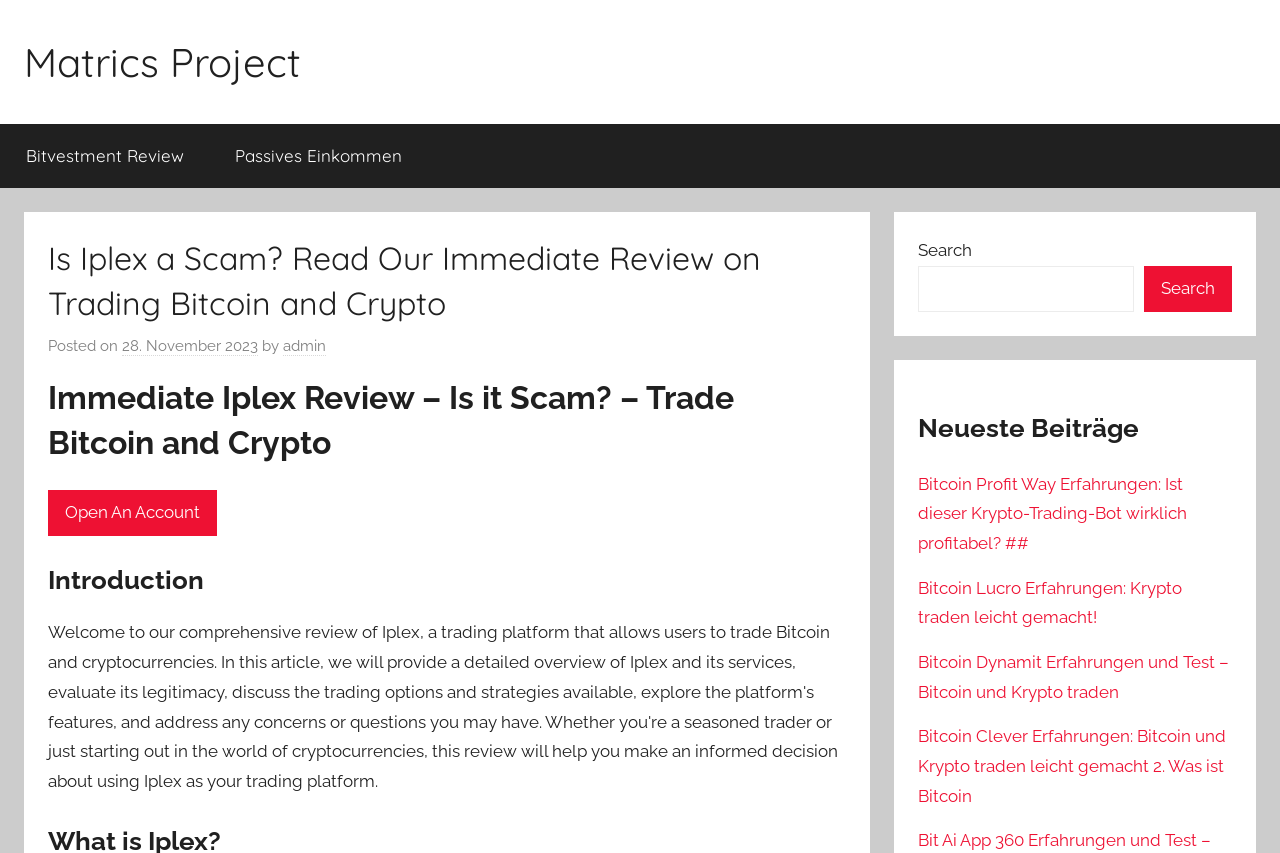How many links are there in the 'Primary Menu'? Please answer the question using a single word or phrase based on the image.

2